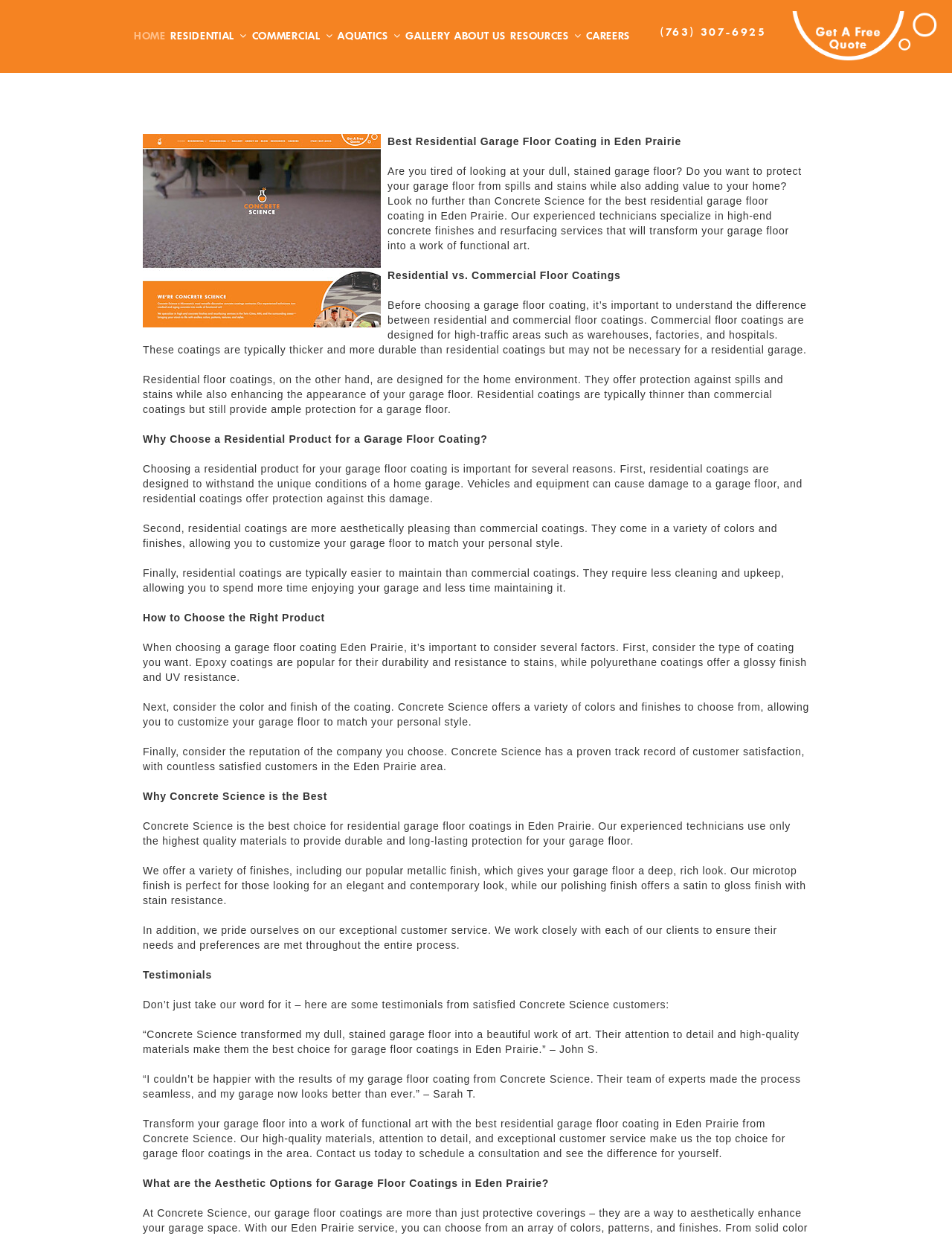Offer a detailed account of what is visible on the webpage.

This webpage is about residential garage floor coatings in Eden Prairie, specifically promoting the services of Concrete Science. At the top, there is a main menu navigation bar with links to different sections of the website, including HOME, RESIDENTIAL, COMMERCIAL, AQUATICS, GALLERY, ABOUT US, RESOURCES, and CAREERS. 

To the right of the navigation bar, there is a phone number link and a logo image of Garage Floor Coating Eden Prairie. Below the navigation bar, there is a heading that reads "Best Residential Garage Floor Coating in Eden Prairie" followed by a paragraph of text that introduces the importance of protecting and enhancing the appearance of a garage floor.

The main content of the webpage is divided into several sections. The first section discusses the difference between residential and commercial floor coatings, explaining that residential coatings are designed for home environments and offer protection against spills and stains while enhancing the appearance of the garage floor.

The next section explains why choosing a residential product for a garage floor coating is important, citing reasons such as protection against damage, aesthetic appeal, and ease of maintenance. This is followed by a section on how to choose the right product, considering factors such as the type of coating, color, and finish, as well as the reputation of the company.

The webpage then highlights why Concrete Science is the best choice for residential garage floor coatings in Eden Prairie, emphasizing their use of high-quality materials, variety of finishes, and exceptional customer service. There are also testimonials from satisfied customers, praising the company's attention to detail and high-quality materials.

Finally, there is a call-to-action to transform a garage floor into a work of functional art with the best residential garage floor coating in Eden Prairie from Concrete Science. The webpage ends with a section on aesthetic options for garage floor coatings in Eden Prairie and a "Go to Top" link at the bottom.